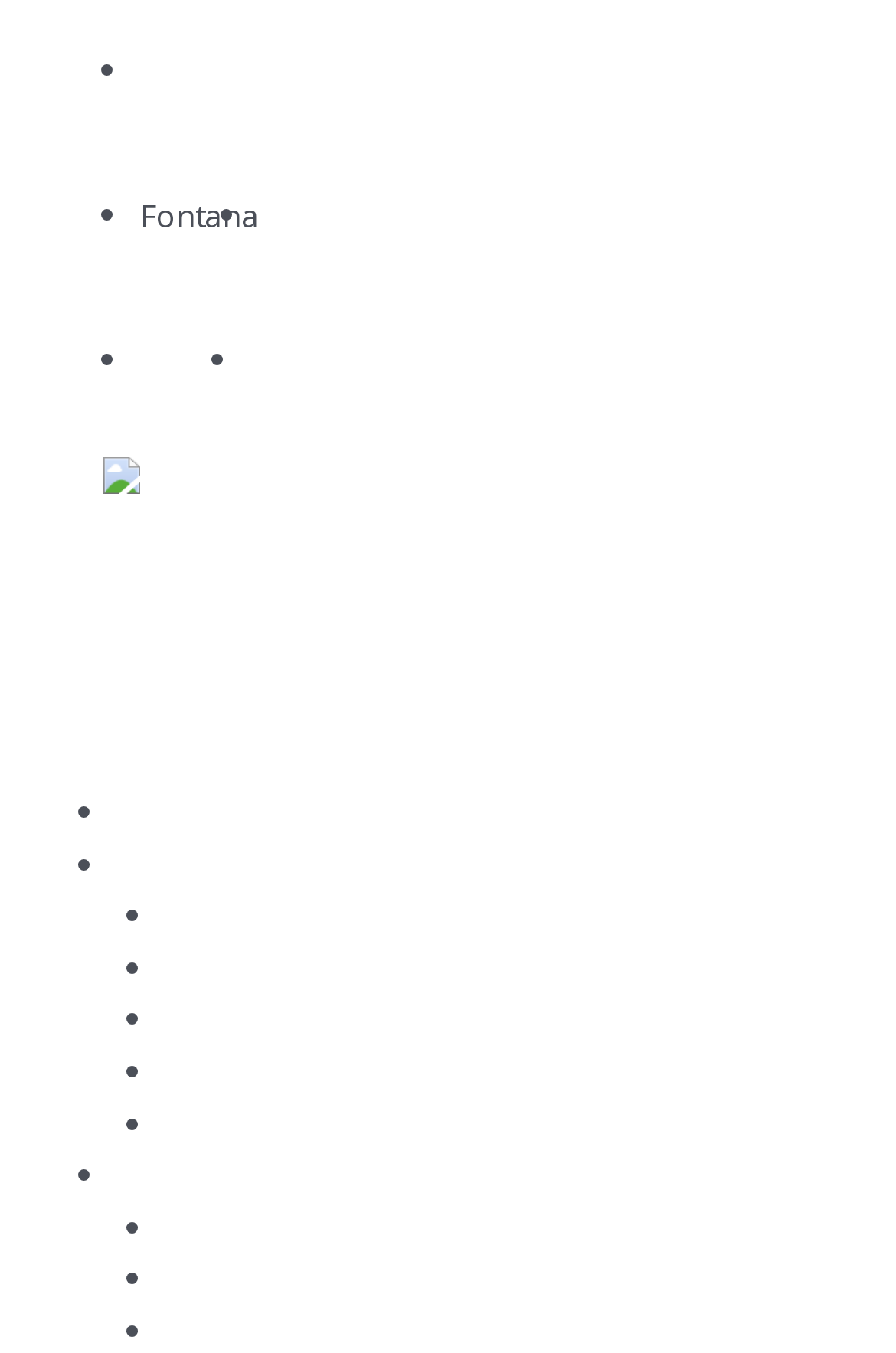Detail the webpage's structure and highlights in your description.

The webpage is about HVAC Home Services, specializing in repairs, installation, and maintenance of heating and cooling systems in Rialto, California. 

At the top, there is a logo of HVAC Home Services, which is a prominent element on the page. Below the logo, there are several links listed horizontally, including "Leave us a Review!", "Fontana", "909-450-8741", "Corona", and "951-498-5463". These links are separated by list markers.

Further down, there is a navigation menu with links to different sections of the website, including "Home", "Heating", and "Cooling". Under the "Heating" section, there are several sub-links, such as "Heater Repair", "Heater Replacement", "Heater Maintenance", "Water Heater Repair & Installation", and "Heat Pump Services". Similarly, under the "Cooling" section, there are sub-links like "AC Repair", "AC Installation & Replacement", and "AC Maintenance".